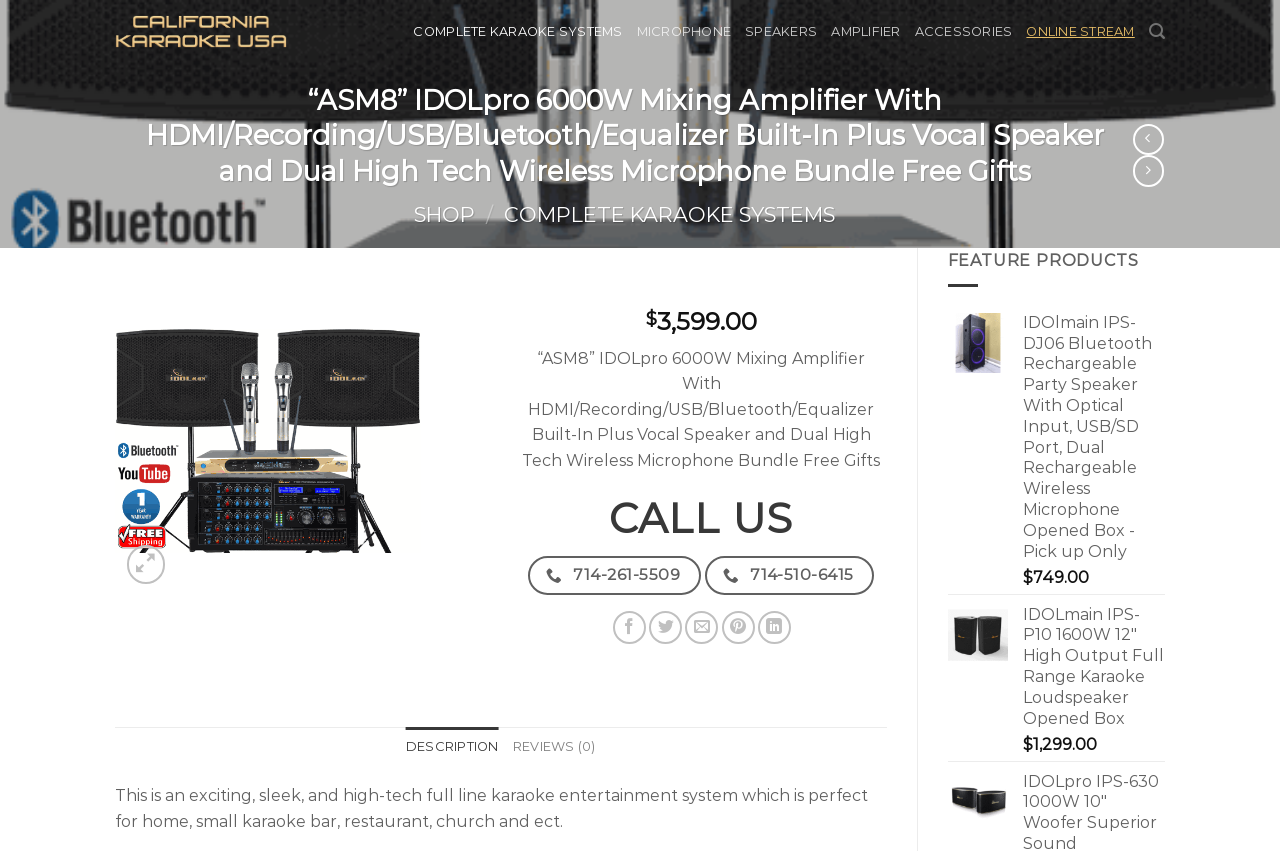Examine the image and give a thorough answer to the following question:
What is the price of the ASM8 IDOLpro 6000W Mixing Amplifier?

I found the price of the ASM8 IDOLpro 6000W Mixing Amplifier by looking at the product description section, where it is listed as '$3,599.00'.